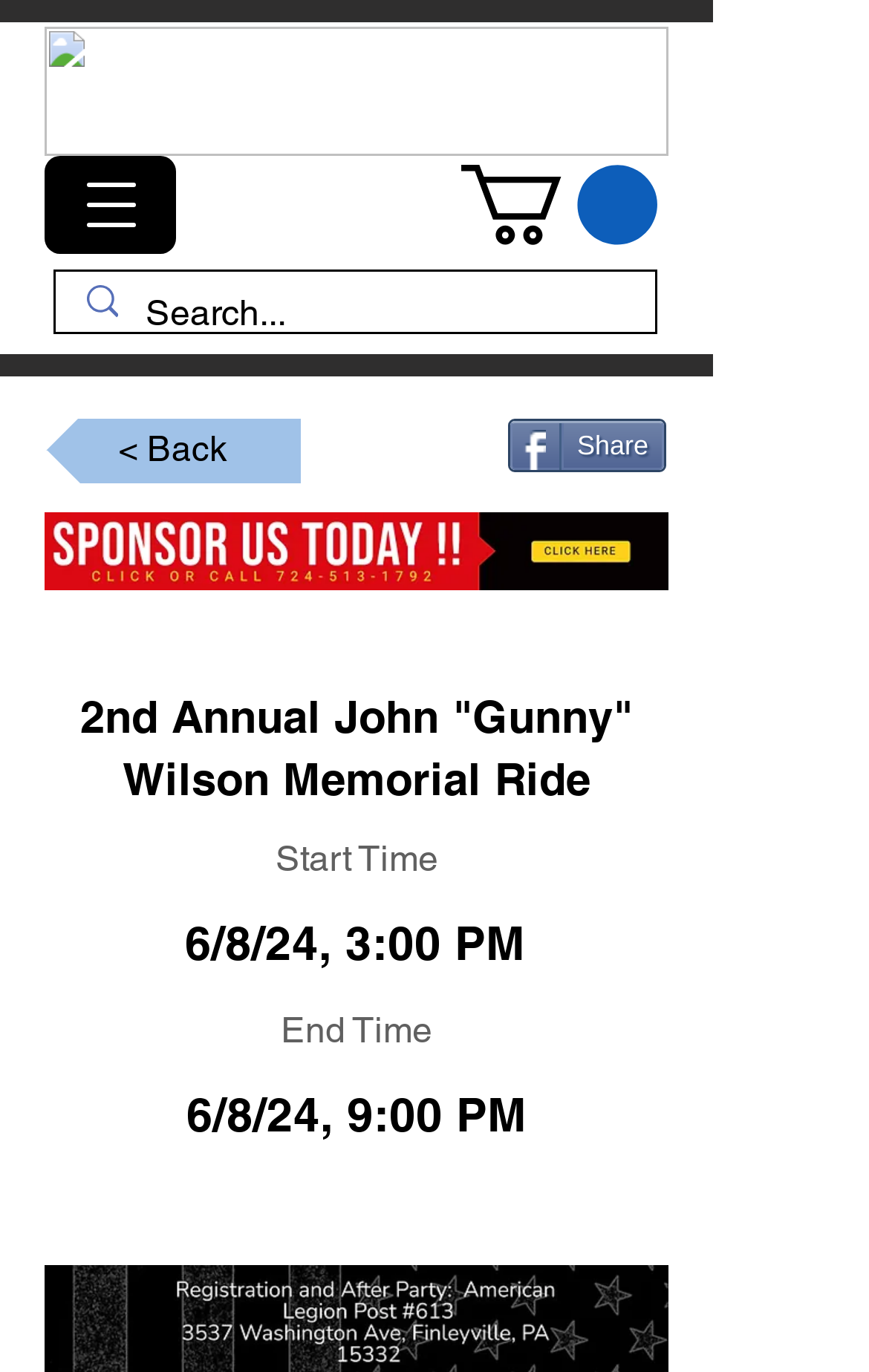Elaborate on the different components and information displayed on the webpage.

The webpage appears to be an event page for the "2nd Annual John 'Gunny' Wilson Memorial Ride". At the top left corner, there is a button to open the navigation menu. Next to it, there is a search bar with a magnifying glass icon, where users can type in keywords to search. 

Below the search bar, there is a link with an image, which seems to be a logo or a banner. On the right side of the logo, there is another link with an image, possibly a sponsor or partner logo.

The main content of the page starts with a heading that repeats the event title, "2nd Annual John 'Gunny' Wilson Memorial Ride". Below the heading, there are three sections with headings: "Start Time", "End Time", and an empty section with no text. The "Start Time" section displays the date and time "6/8/24, 3:00 PM", and the "End Time" section displays "6/8/24, 9:00 PM". 

At the top right corner, there are three buttons: a "Share" button, a link with the text "< Back", and a link with the text "Sponsorship Leaderboard.jpg", which is likely an image link.